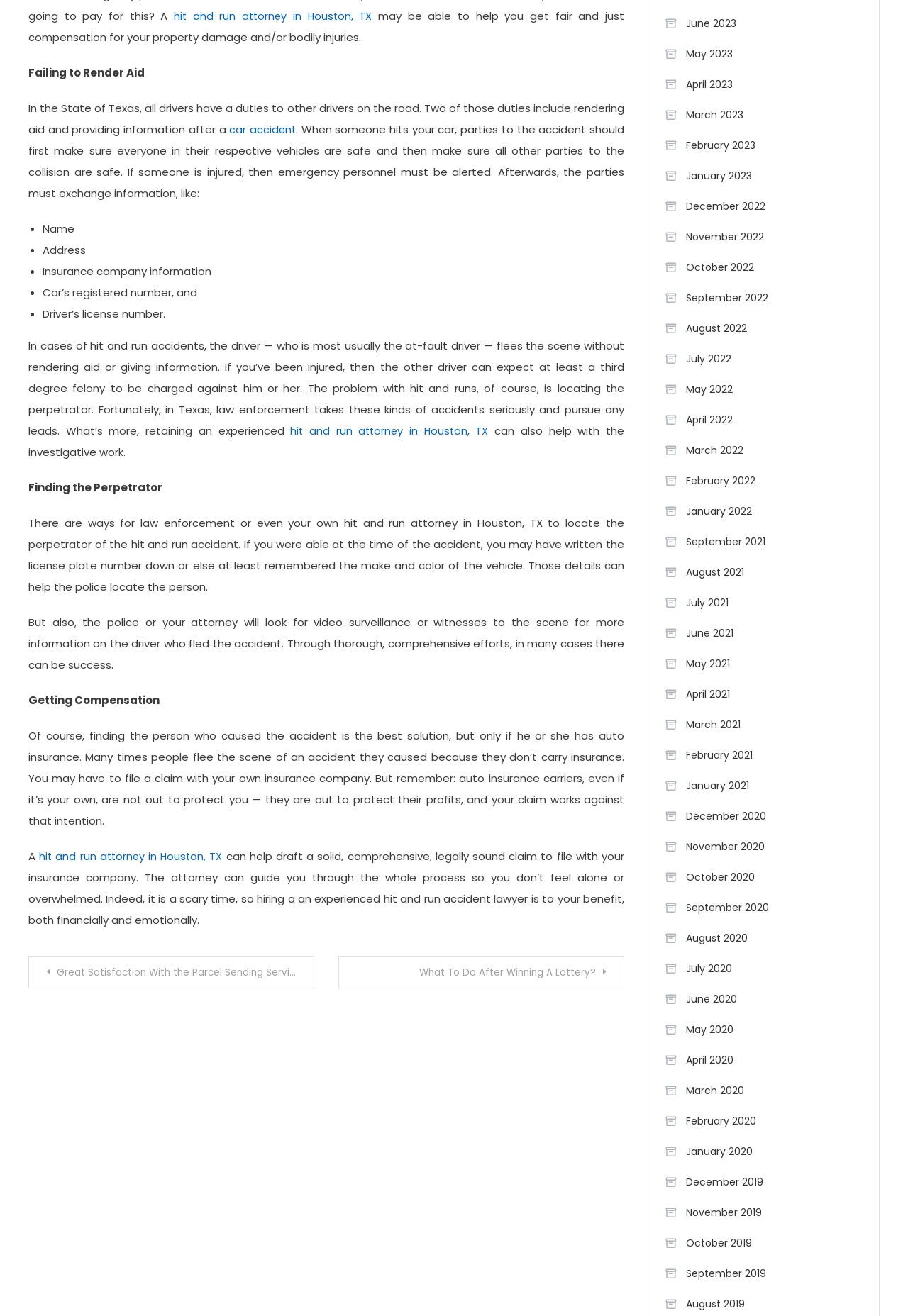Can you show the bounding box coordinates of the region to click on to complete the task described in the instruction: "Click the 'hit and run attorney in Houston, TX' link"?

[0.19, 0.007, 0.412, 0.018]